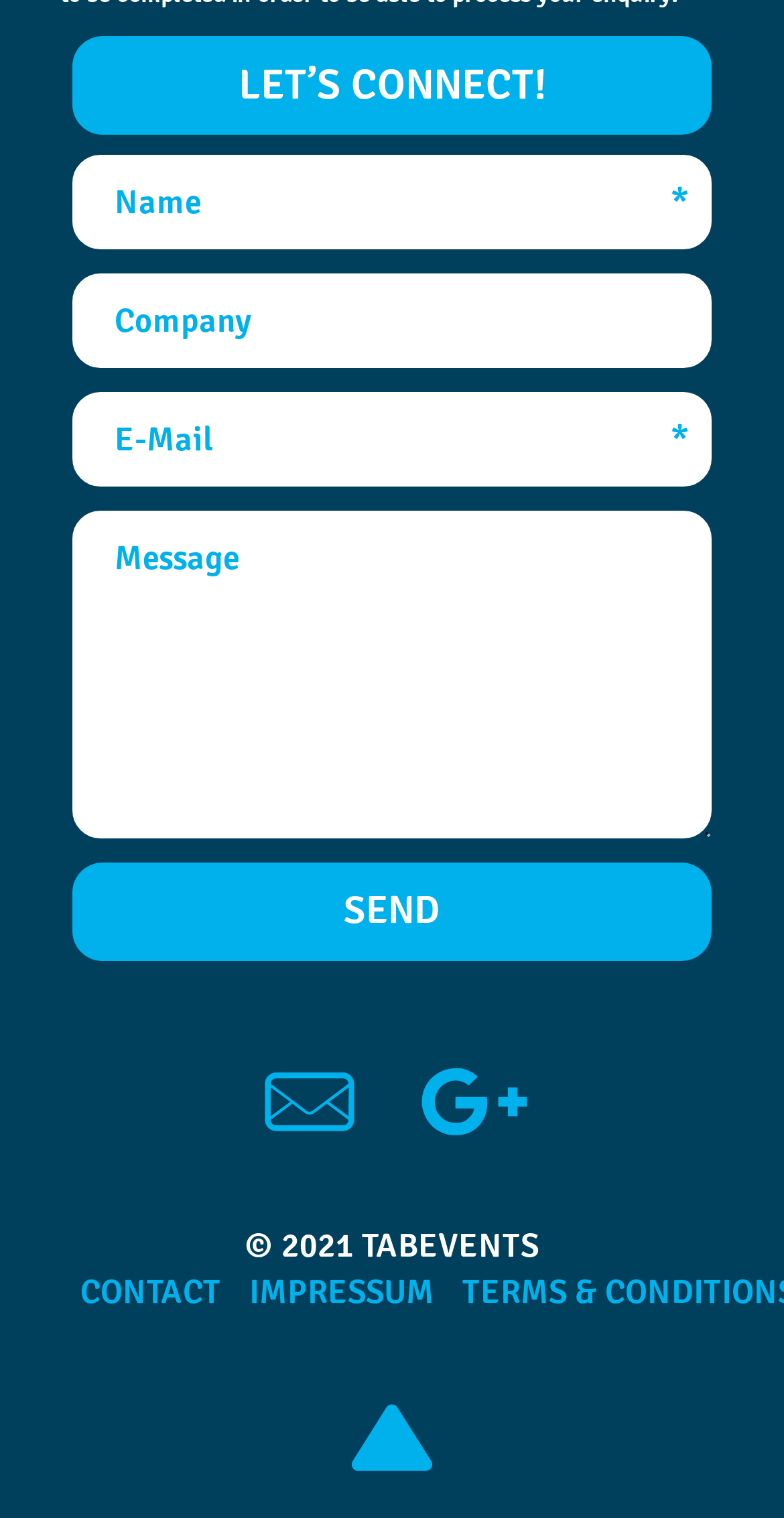Identify the bounding box coordinates for the UI element described by the following text: "parent_node: Message value="Send"". Provide the coordinates as four float numbers between 0 and 1, in the format [left, top, right, bottom].

[0.092, 0.568, 0.908, 0.632]